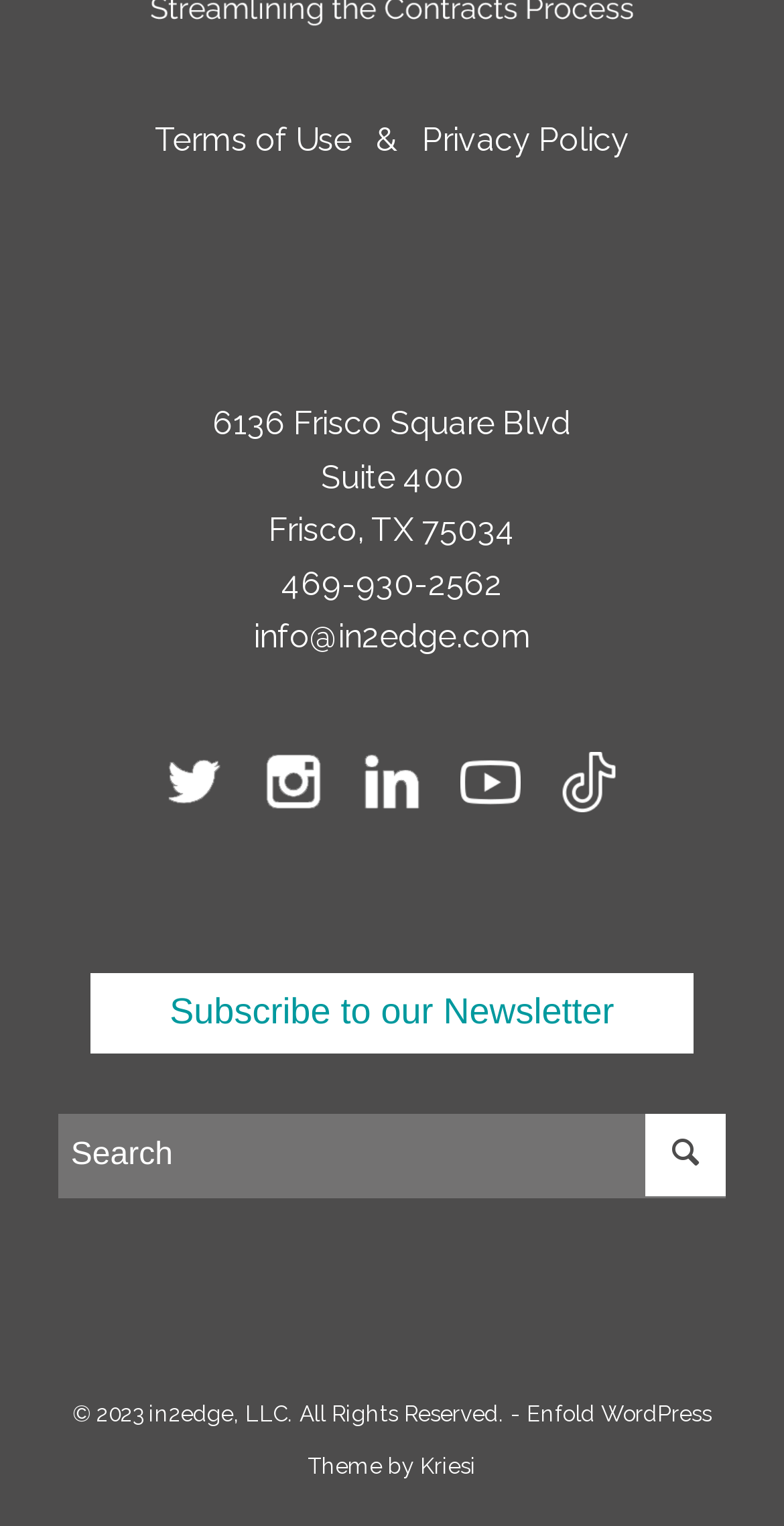Please study the image and answer the question comprehensively:
What is the copyright year?

The copyright year is obtained from the text '​ 2023 in2edge, LLC. All Rights Reserved.' at the bottom of the webpage.